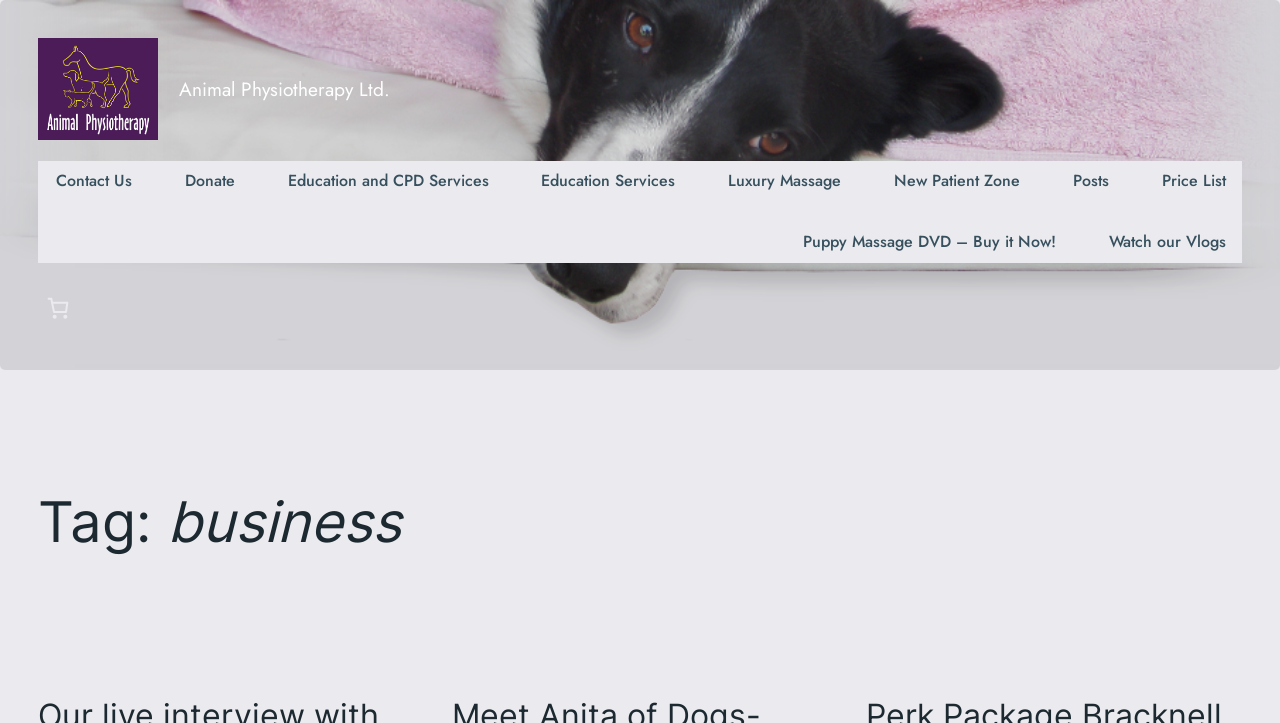Describe the webpage in detail, including text, images, and layout.

The webpage is about Animal Physiotherapy Ltd., a business that provides physiotherapy services for animals. At the top left corner, there is a logo image with a link to the homepage. Next to the logo, there is a heading with the company name, "Animal Physiotherapy Ltd.", which is also a link.

Below the logo and company name, there is a navigation menu that spans across the top of the page, containing 9 links: "Contact Us", "Donate", "Education and CPD Services", "Education Services", "Luxury Massage", "New Patient Zone", "Posts", "Price List", and "Puppy Massage DVD – Buy it Now!". These links are arranged horizontally, with "Contact Us" on the left and "Price List" on the right.

On the top right corner, there is a button that displays the number of items in the shopping basket and the total price, which is currently 0 items and £0.00.

Further down the page, there is a heading that reads "Tag: business", which suggests that the page is related to business or services provided by Animal Physiotherapy Ltd.